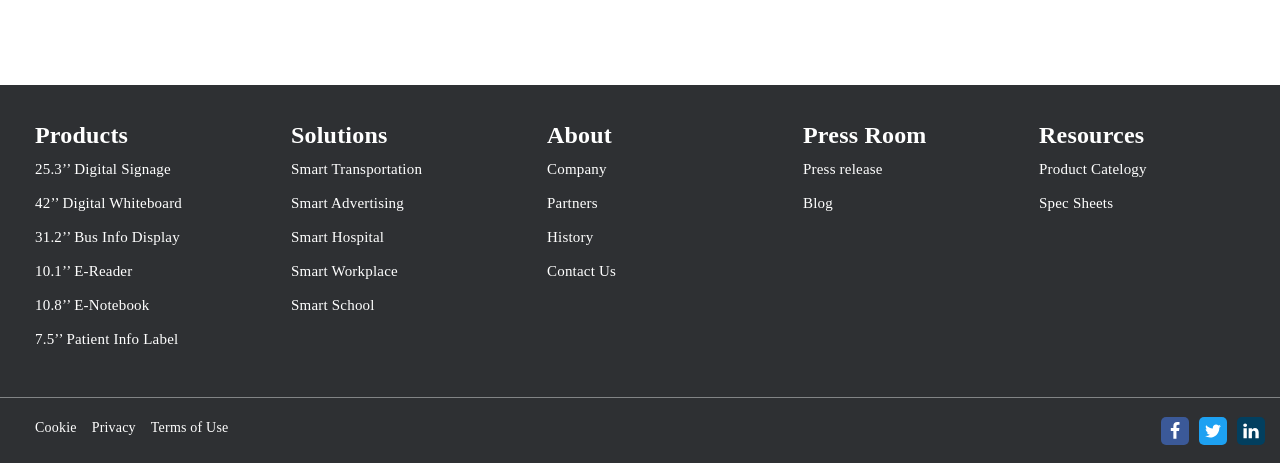Provide a brief response to the question below using a single word or phrase: 
How many social media links are listed at the bottom of the webpage?

3